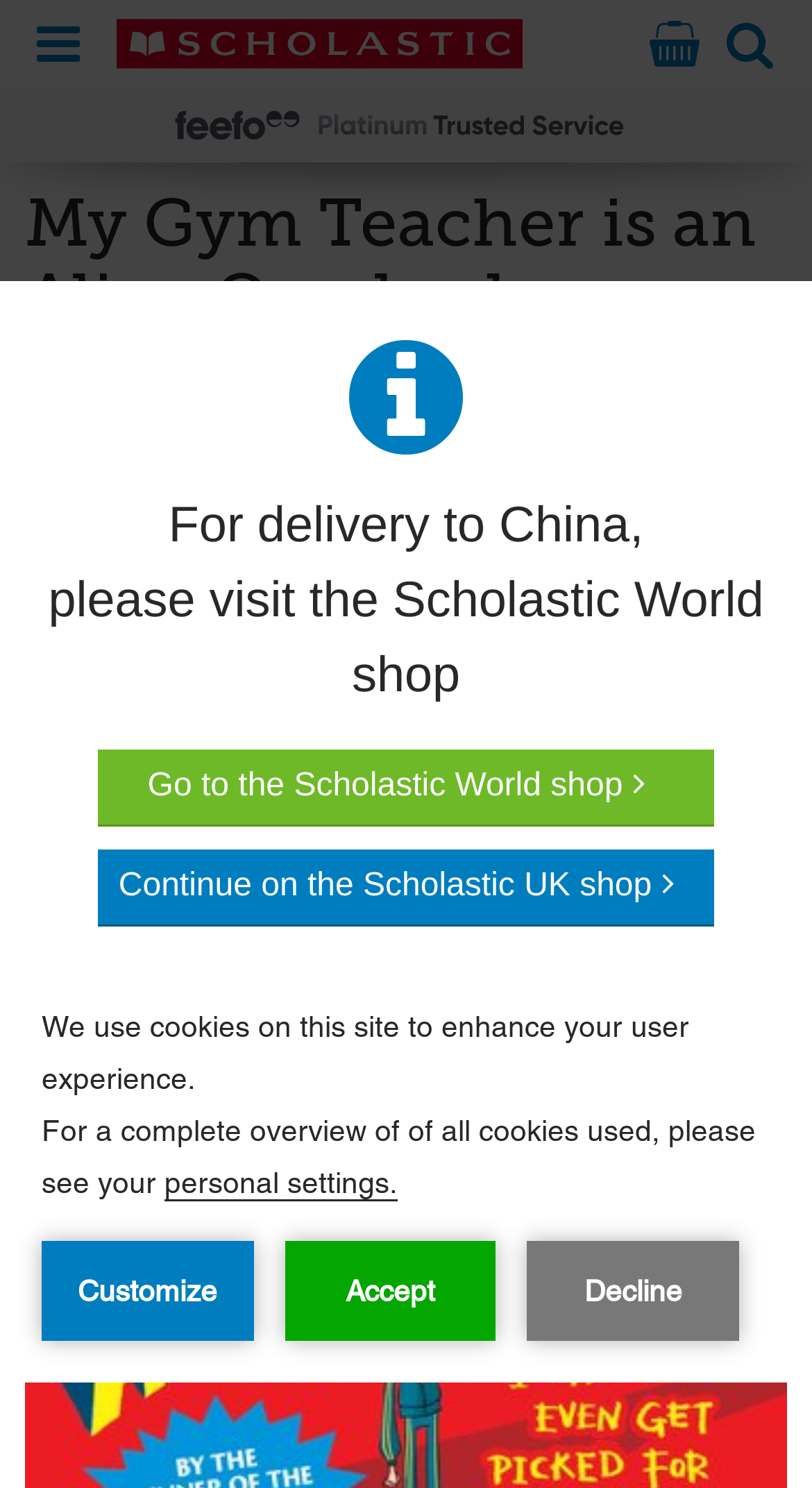Using the webpage screenshot, find the UI element described by Show search. Provide the bounding box coordinates in the format (top-left x, top-left y, bottom-right x, bottom-right y), ensuring all values are floating point numbers between 0 and 1.

[0.877, 0.0, 0.969, 0.059]